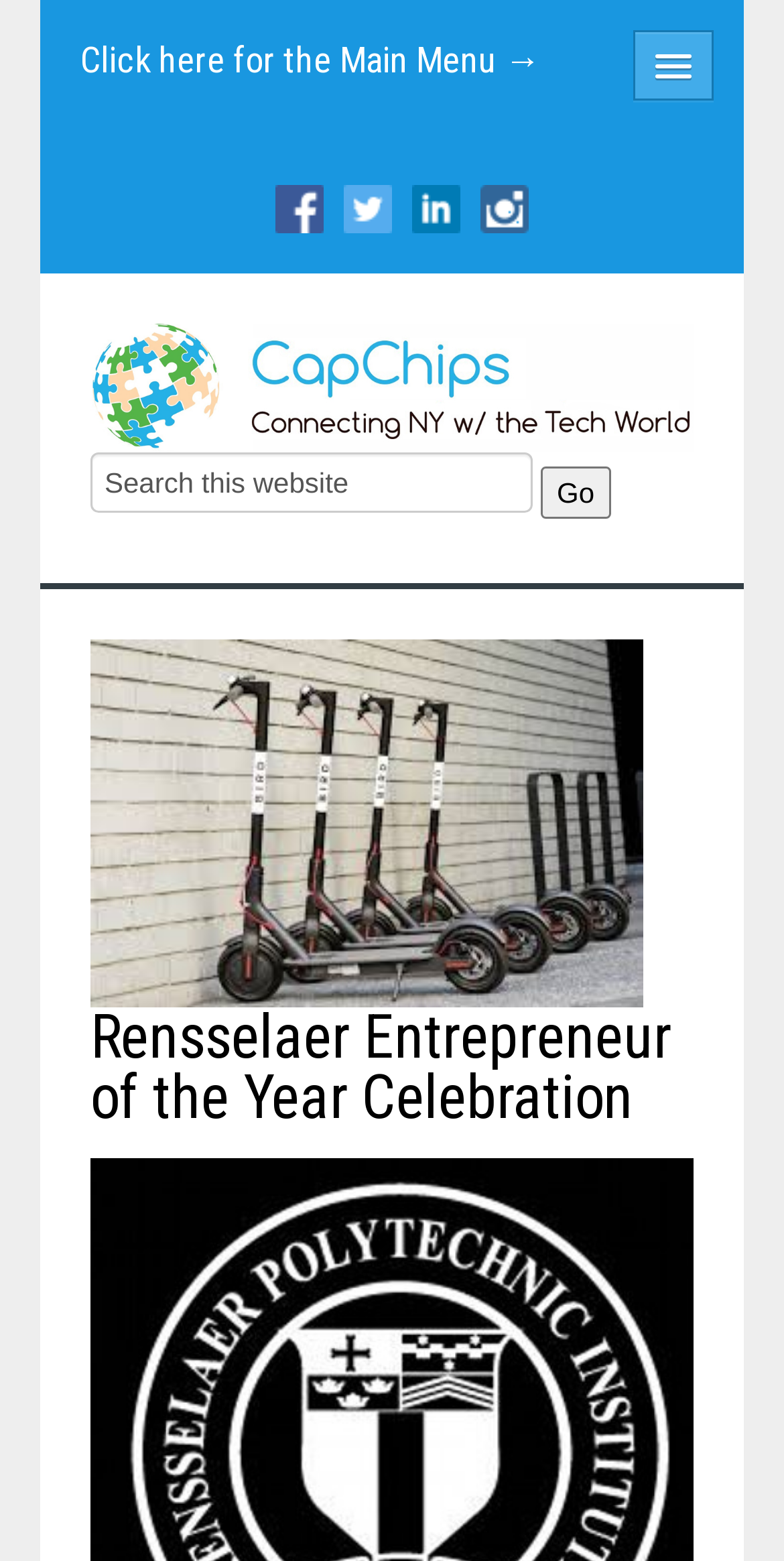What is the text of the webpage's headline?

Rensselaer Entrepreneur of the Year Celebration